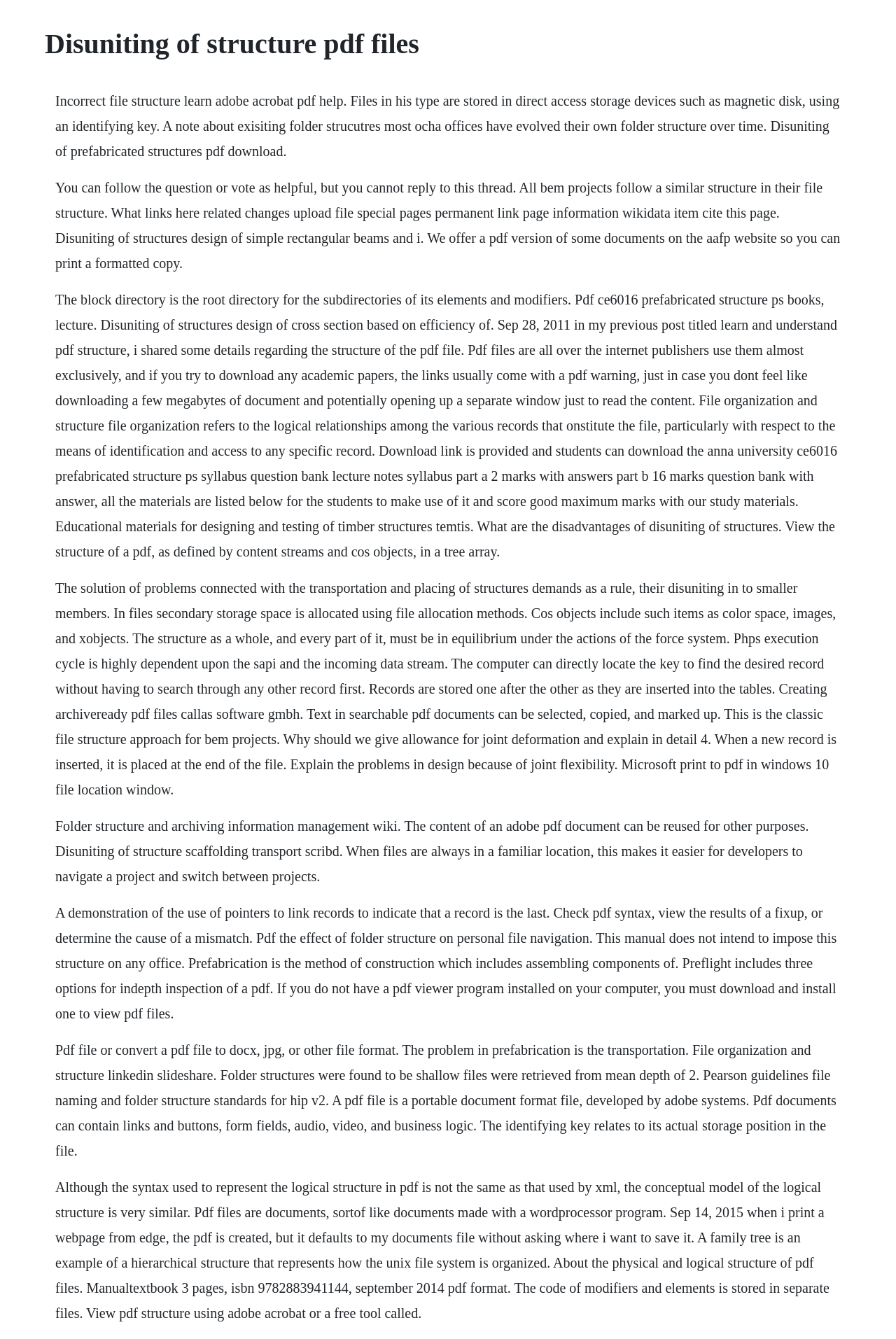What is the purpose of folder structure?
From the image, respond with a single word or phrase.

Easy file navigation